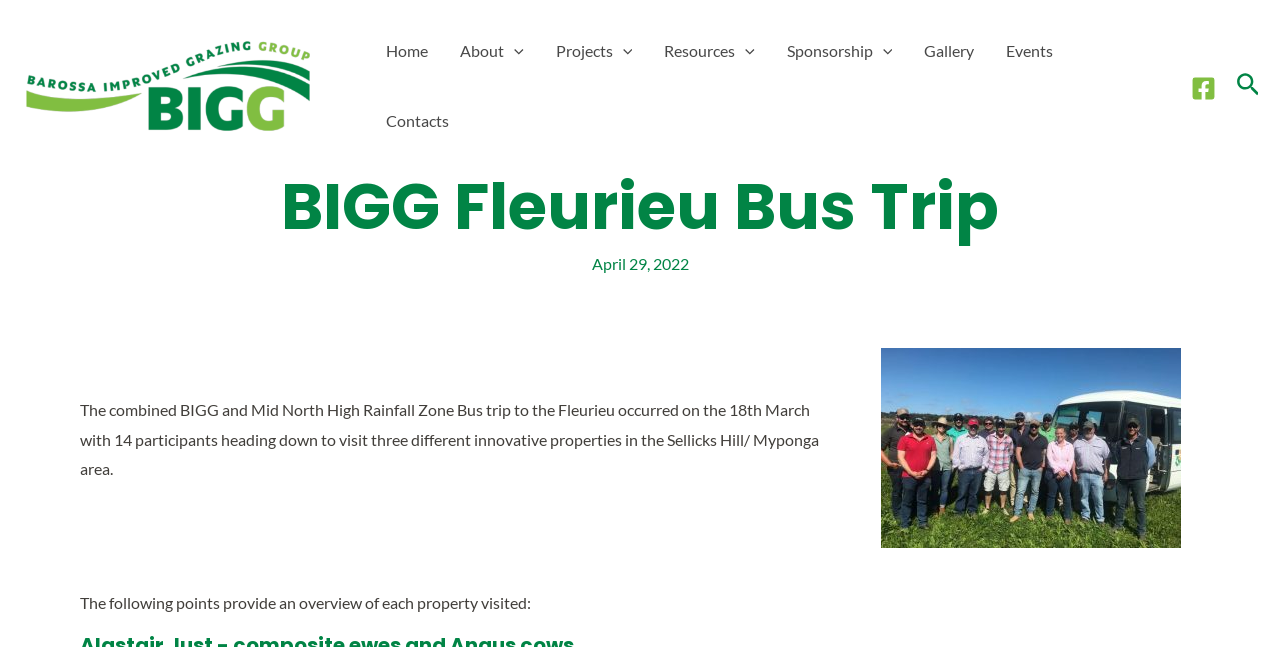Given the webpage screenshot and the description, determine the bounding box coordinates (top-left x, top-left y, bottom-right x, bottom-right y) that define the location of the UI element matching this description: parent_node: Resources aria-label="Menu Toggle"

[0.574, 0.025, 0.59, 0.133]